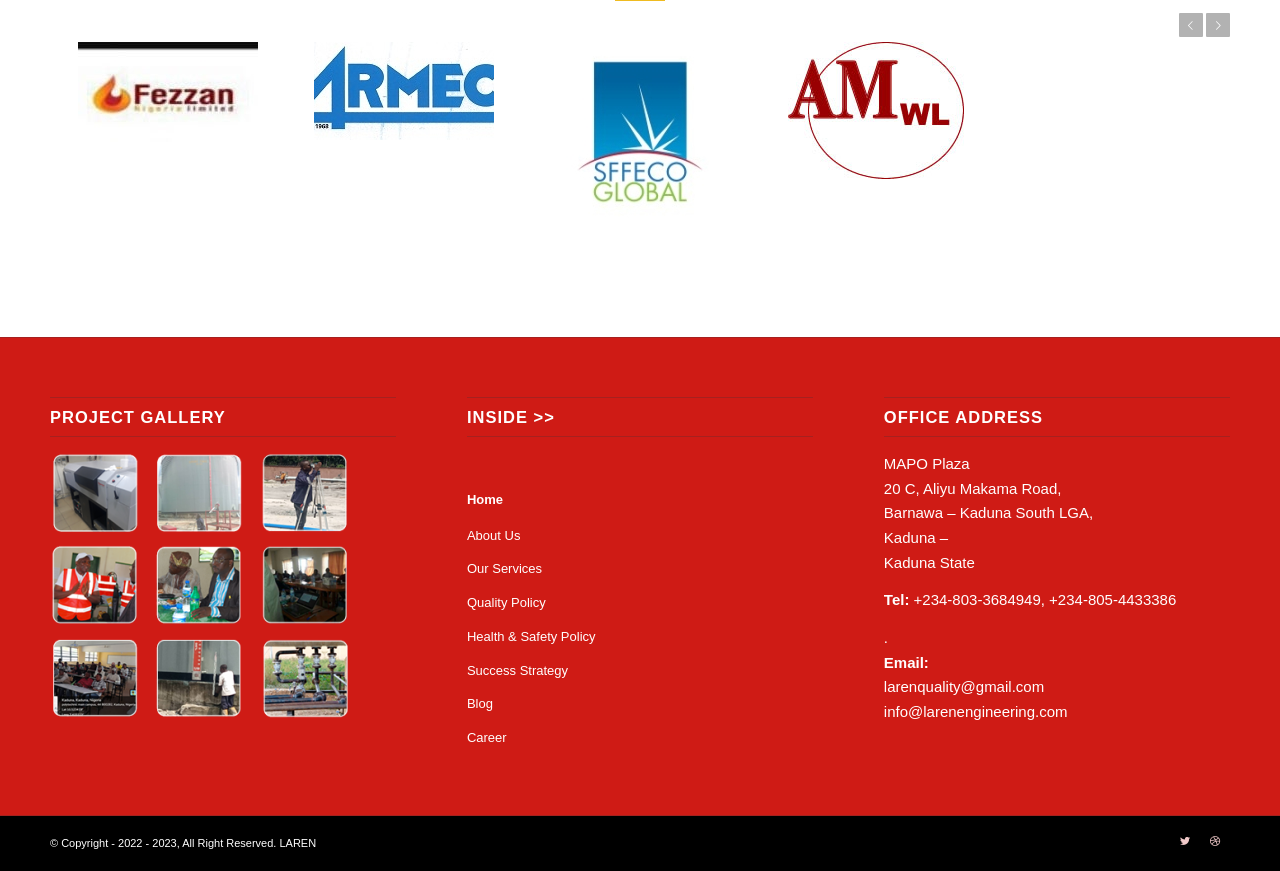Could you please study the image and provide a detailed answer to the question:
What is the company name?

The company name can be found in the office address section, where it is mentioned as 'LAREN Engineering'.